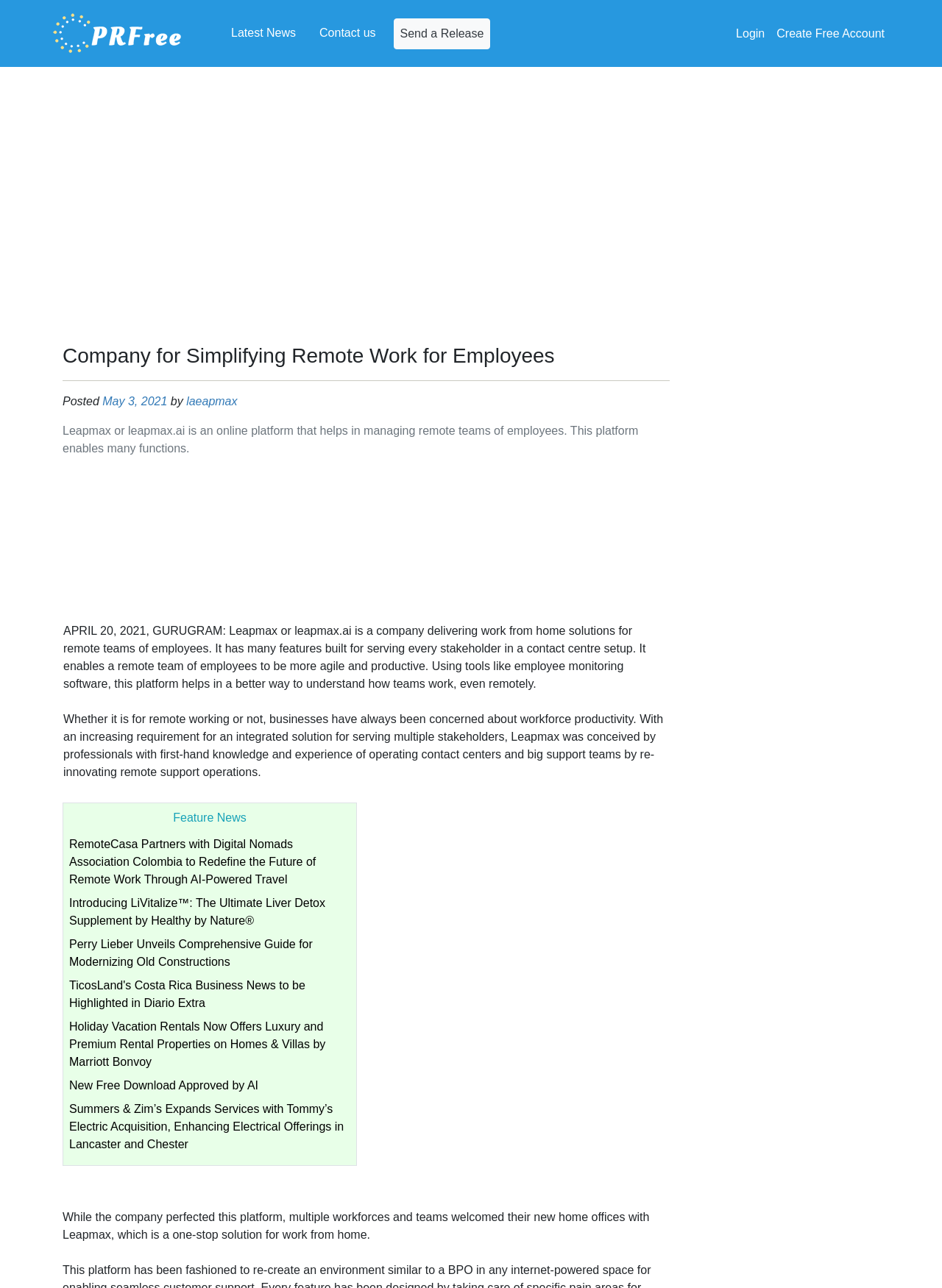Please identify the bounding box coordinates of the clickable element to fulfill the following instruction: "Read the latest news". The coordinates should be four float numbers between 0 and 1, i.e., [left, top, right, bottom].

[0.239, 0.014, 0.32, 0.037]